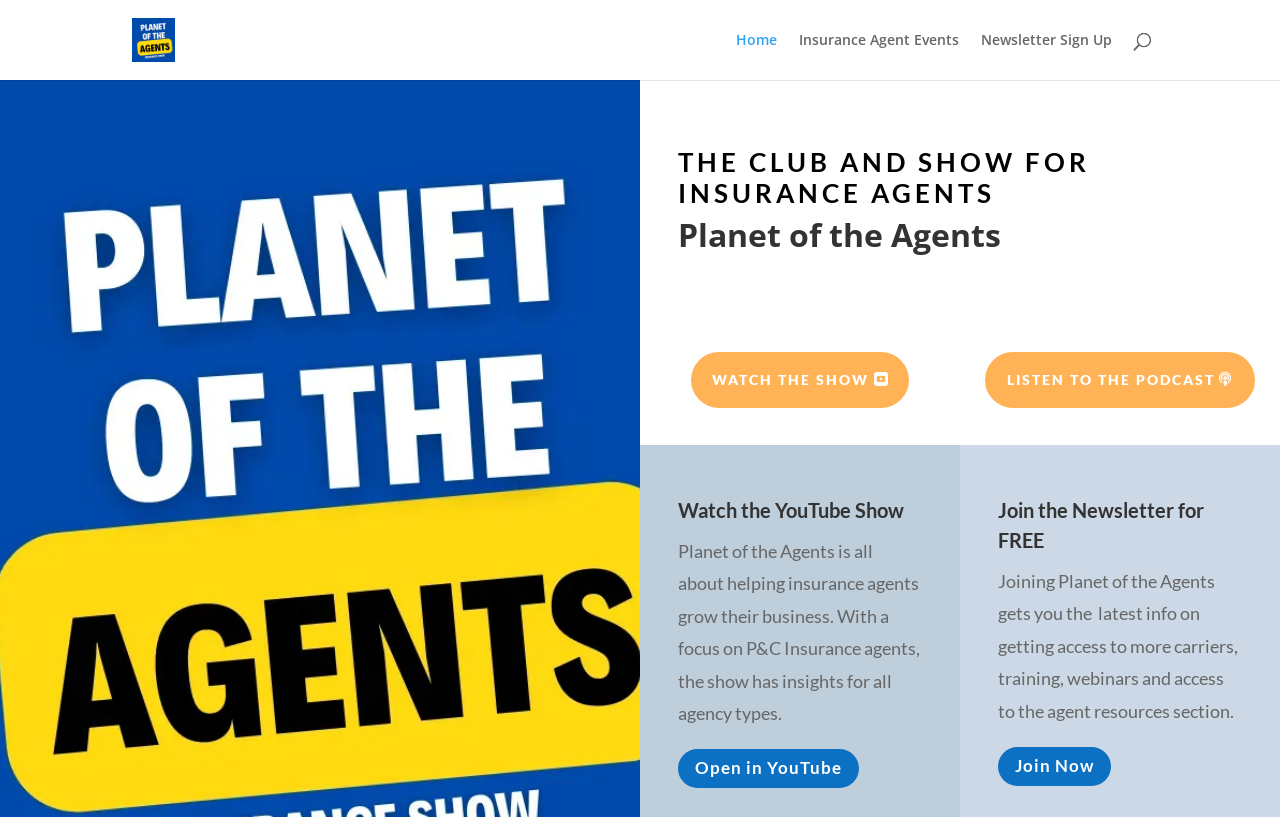Based on the image, please elaborate on the answer to the following question:
What is the main focus of Planet of the Agents?

Based on the webpage content, specifically the StaticText element 'Planet of the Agents is all about helping insurance agents grow their business. With a focus on P&C Insurance agents, the show has insights for all agency types.', it can be inferred that the main focus of Planet of the Agents is on P&C Insurance agents.